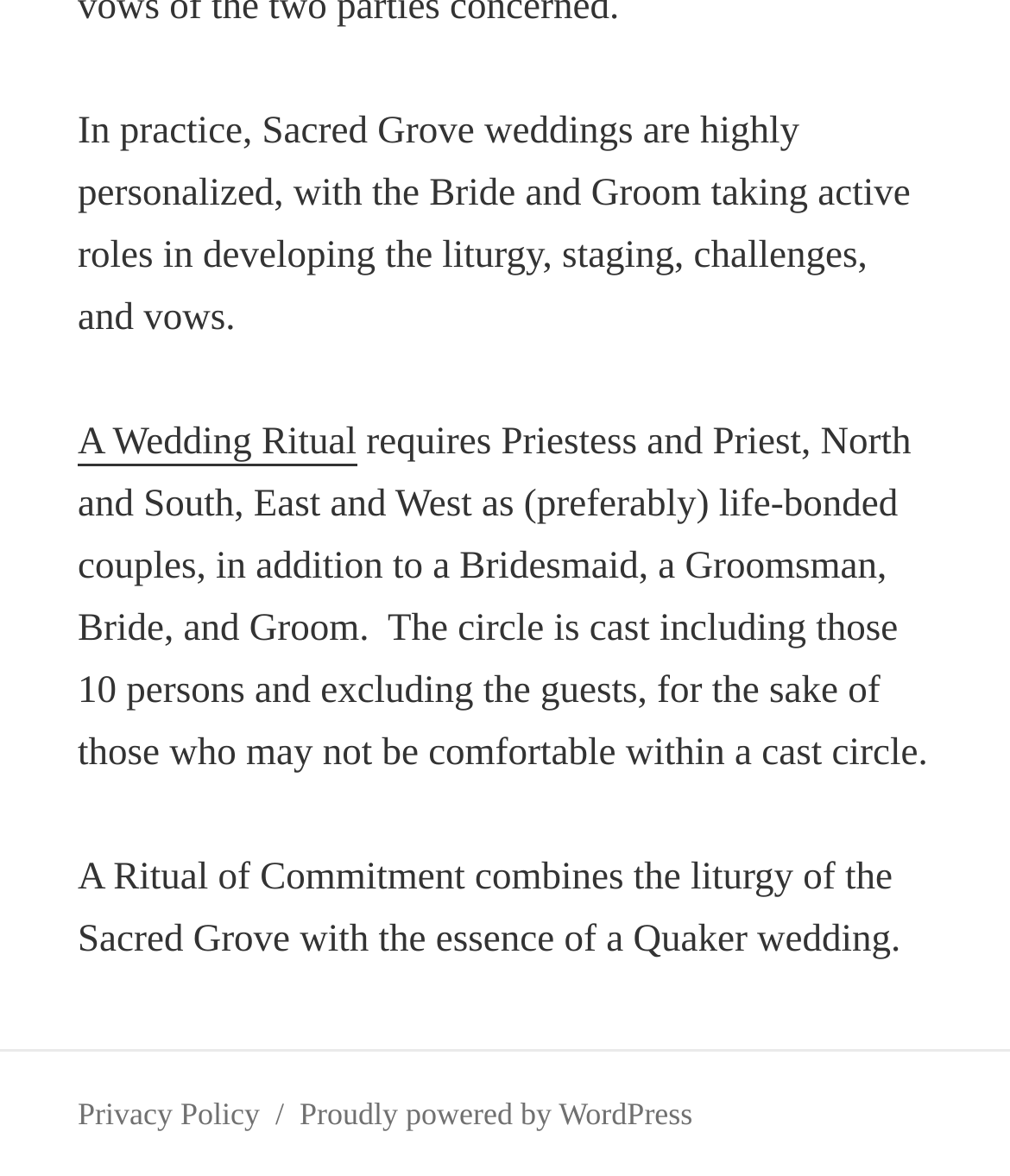Identify the bounding box of the HTML element described here: "Proudly powered by WordPress". Provide the coordinates as four float numbers between 0 and 1: [left, top, right, bottom].

[0.297, 0.931, 0.686, 0.965]